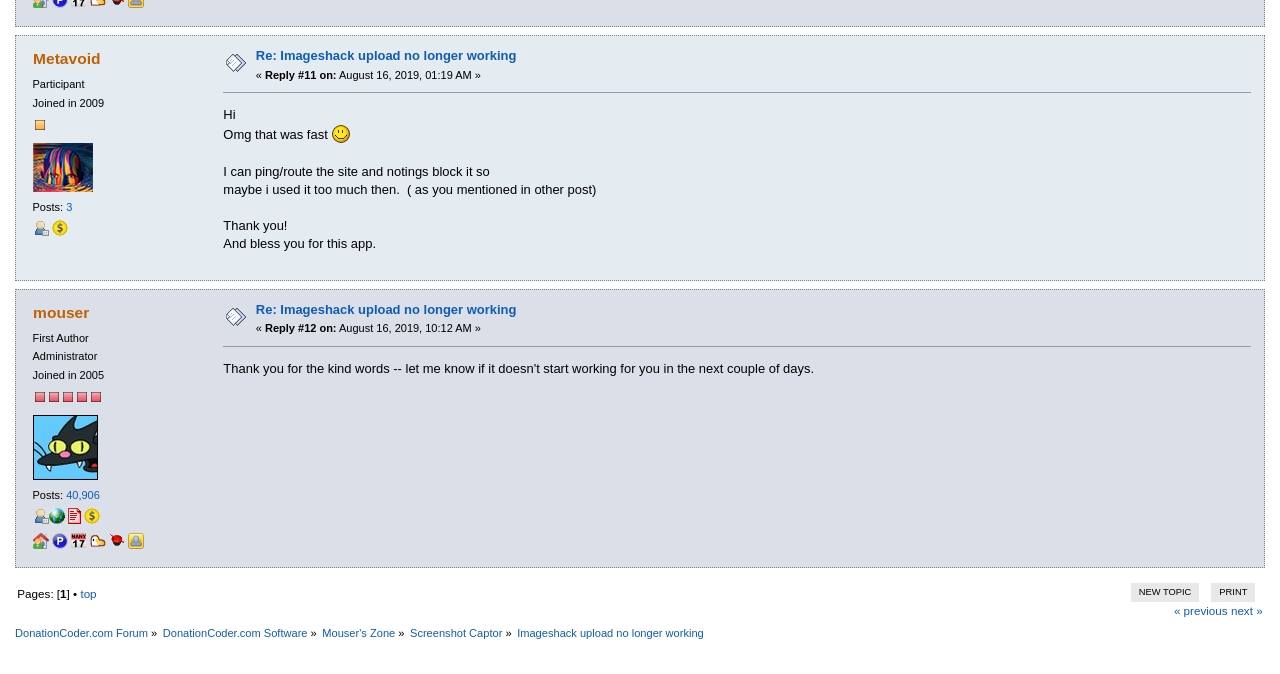Determine the bounding box coordinates of the element that should be clicked to execute the following command: "Reply to the post".

[0.2, 0.071, 0.403, 0.093]